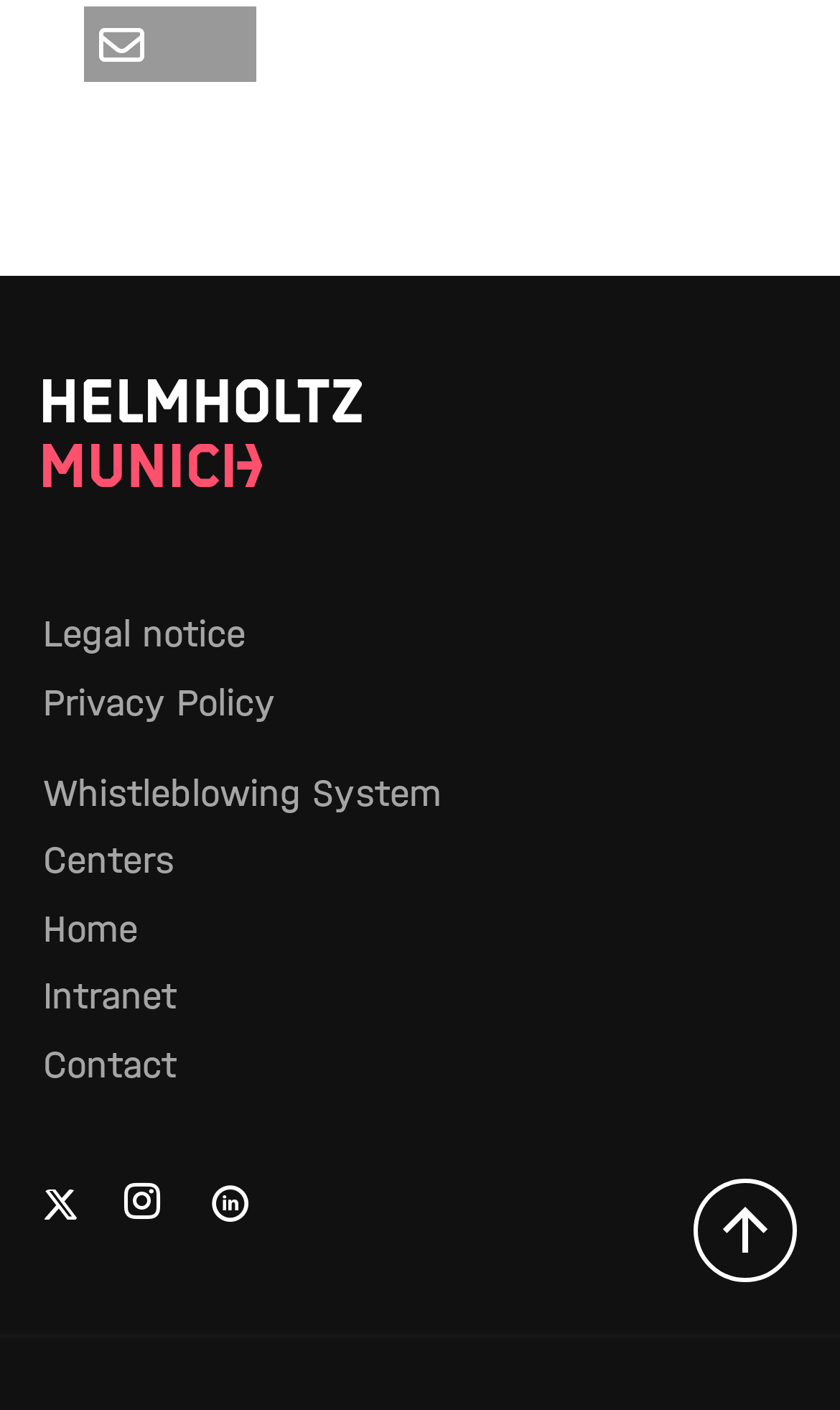Locate the bounding box of the UI element described in the following text: "Whistleblowing System".

[0.051, 0.546, 0.526, 0.579]